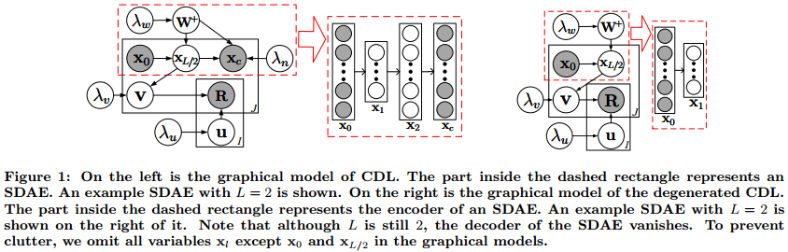Explain what is happening in the image with elaborate details.

The image depicts a graphical model for CDL (Collaborative Deep Learning). It consists of three main components: on the left, there is a visualization of the graphical structure of CDL, including the relationships between inputs, representations, and latent variables. This part highlights a Stacked Denoising Autoencoder (SDAE) with a depth represented as \( L = 2 \). The right side illustrates the structure of the encoder of an SDAE, indicating how inputs are transformed through various layers to produce encoded outputs. Notably, the image clarifies that, although \( L \) remains 2, the decoder component becomes non-functional, thus simplifying the visual representation by omitting certain variables to reduce clutter. This diagram, referred to as "Figure 1," serves to help understand the connections and transformations within the CDL framework.